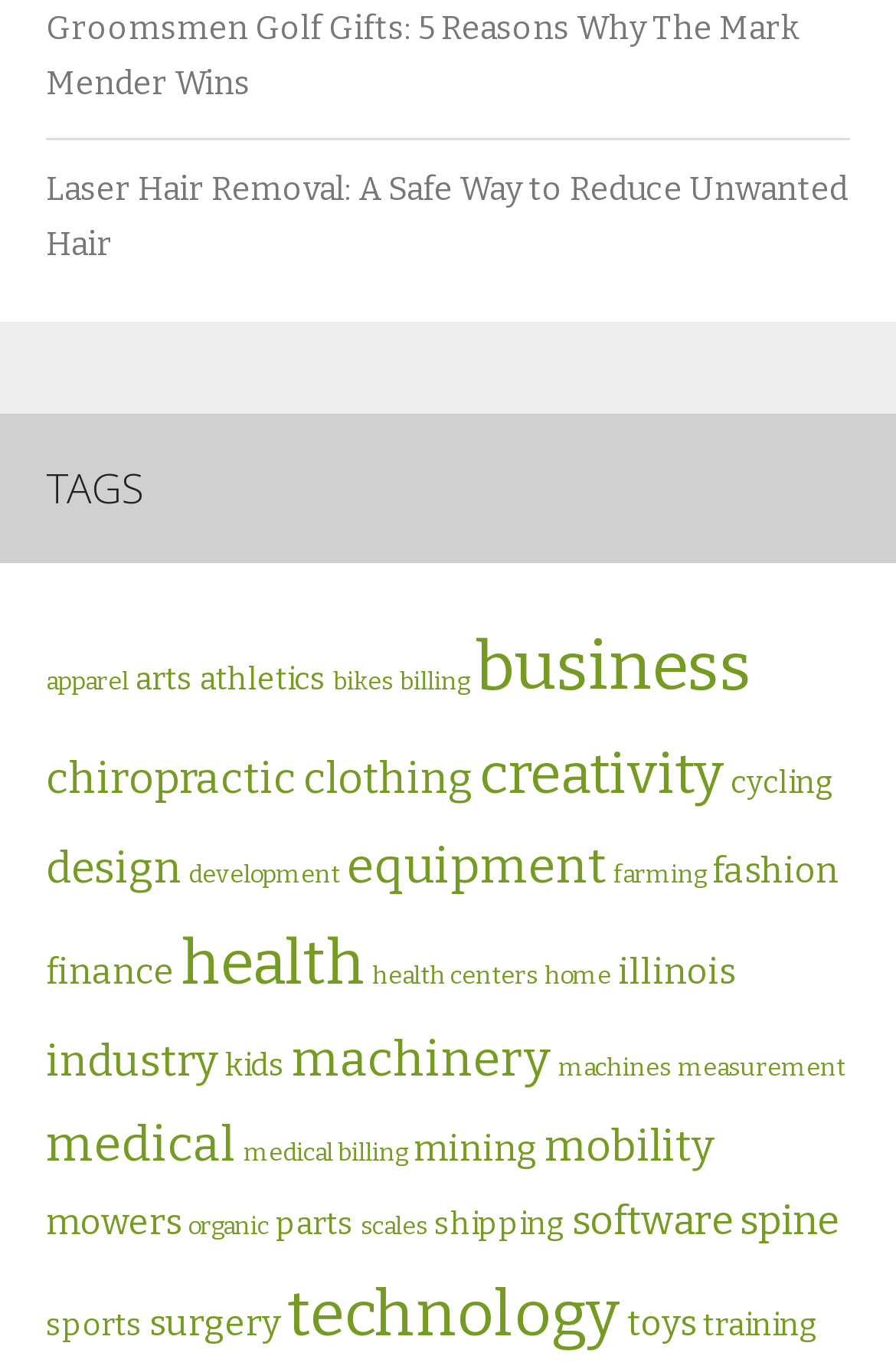Is there a category related to health?
Answer with a single word or short phrase according to what you see in the image.

yes